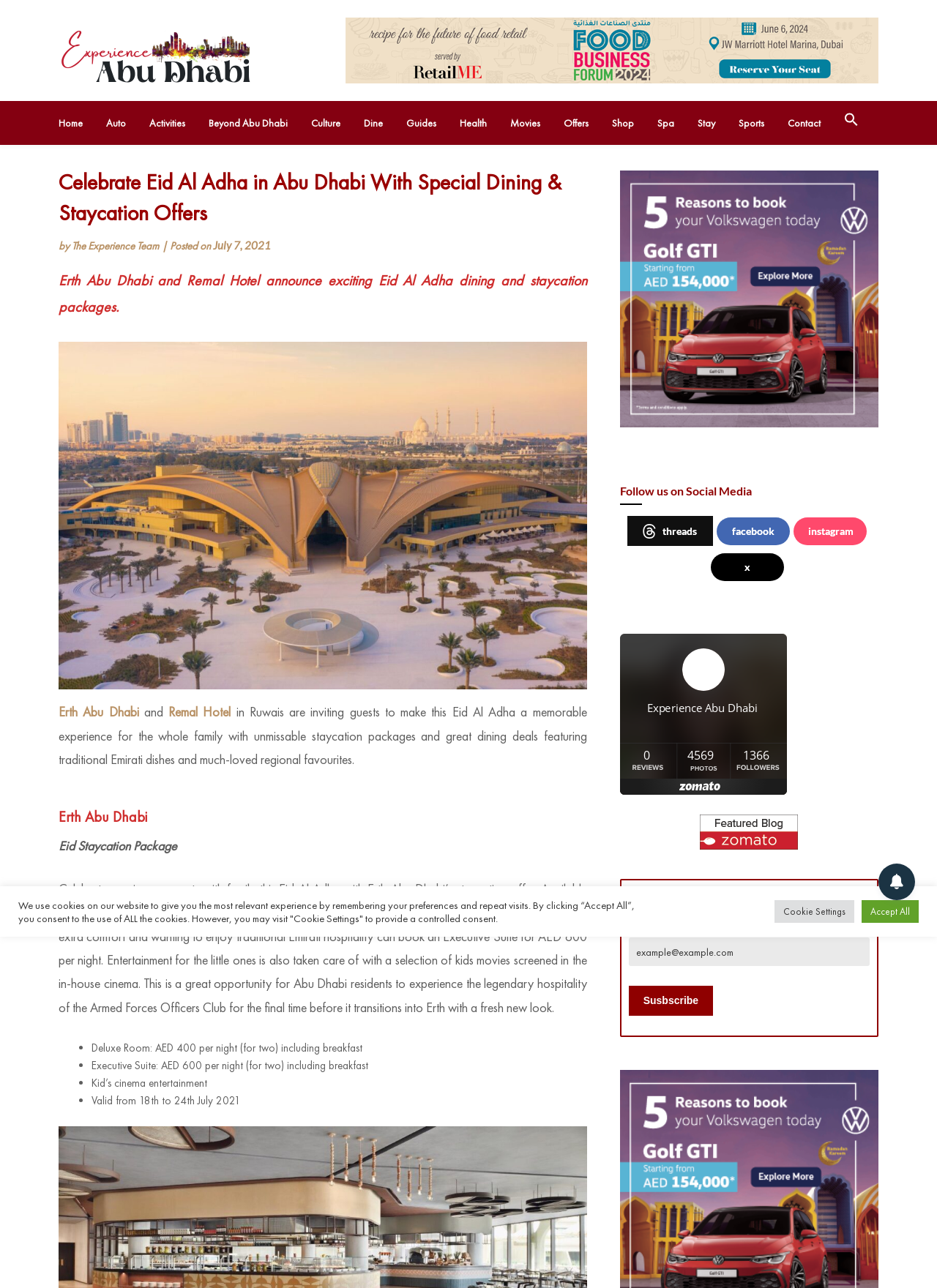Specify the bounding box coordinates of the area to click in order to follow the given instruction: "Check out Customizable Veterans Day Flyer Templates."

None